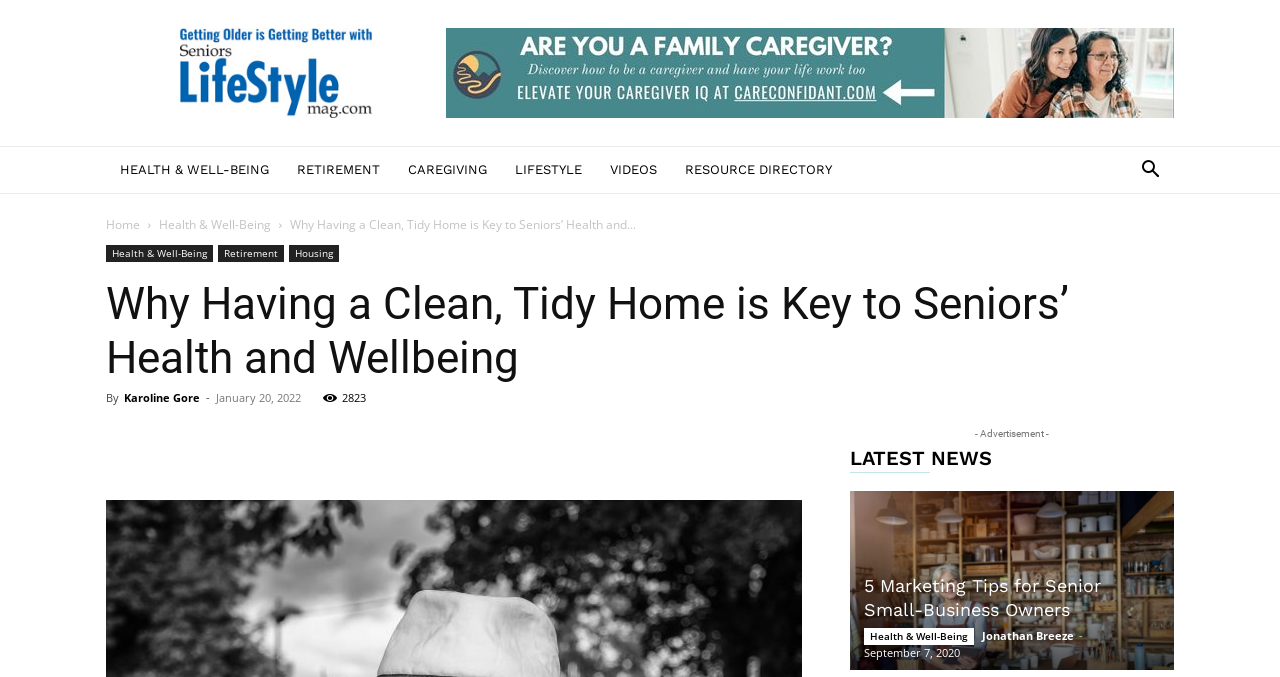What is the date of the article?
Provide a detailed answer to the question, using the image to inform your response.

I found the date of the article by looking at the time element which shows the date 'January 20, 2022'.